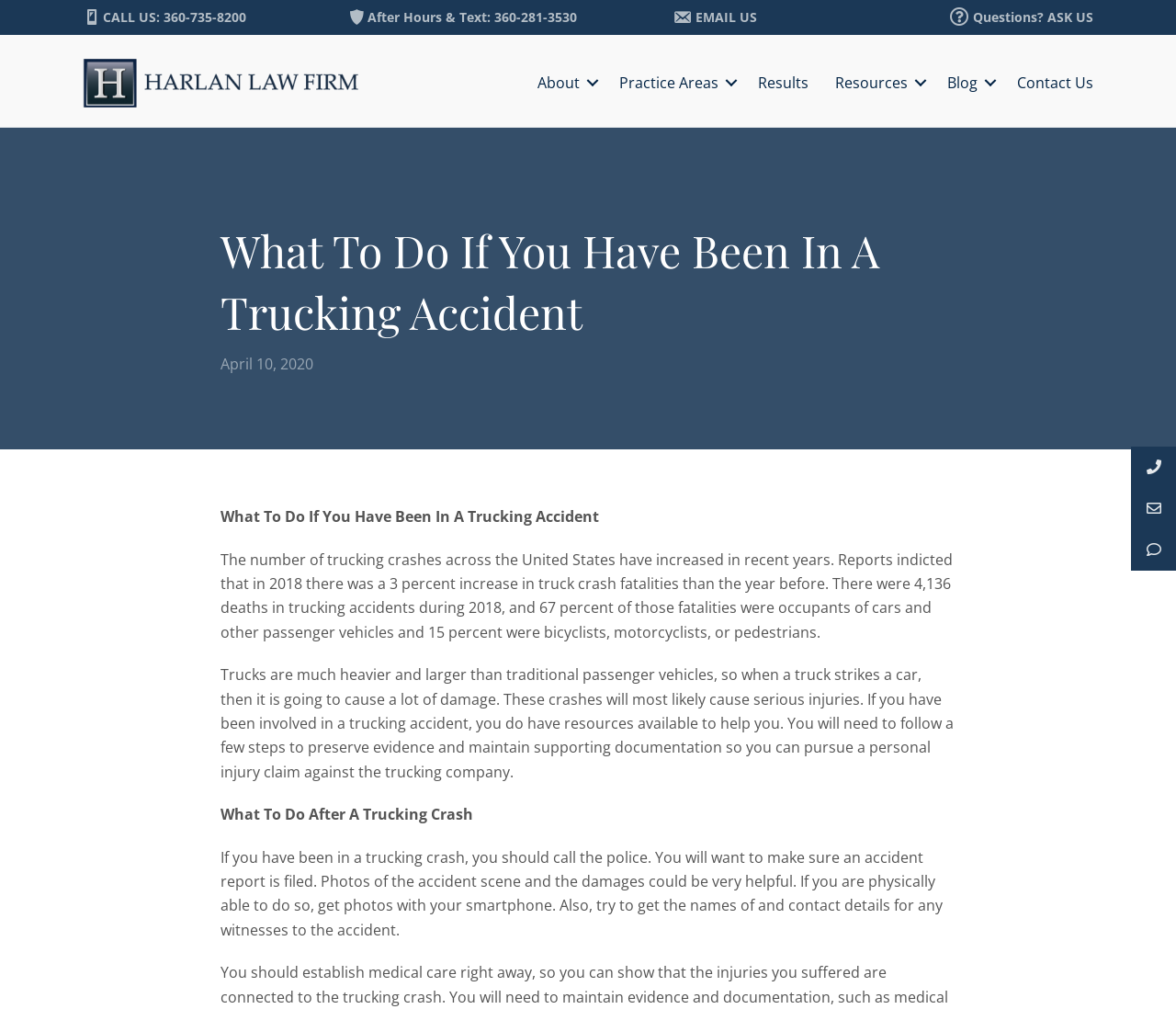Offer an in-depth caption of the entire webpage.

This webpage appears to be a law firm's website, specifically focused on trucking accidents. At the top, there is a section with contact information, including phone numbers and an email link. To the right of this section, there is a logo of the law firm, "harlan-law-firm", accompanied by an image. Below this, there is a navigation menu with links to various sections of the website, including "About", "Practice Areas", "Results", "Resources", "Blog", and "Contact Us".

The main content of the webpage is an article titled "What To Do If You Have Been In A Trucking Accident". The article is dated April 10, 2020, and discusses the increasing number of trucking crashes in the United States. It provides information on the severity of trucking accidents and the importance of seeking help if you have been involved in one. The article then outlines steps to take after a trucking crash, including calling the police, documenting the accident scene, and gathering witness information.

Throughout the webpage, there are various links and buttons, including a "CALL US" link, an "EMAIL US" link, and an "ASK US" link, which suggest that the law firm is encouraging visitors to reach out for assistance. Overall, the webpage appears to be a resource for individuals who have been involved in trucking accidents, providing them with information and guidance on how to proceed.